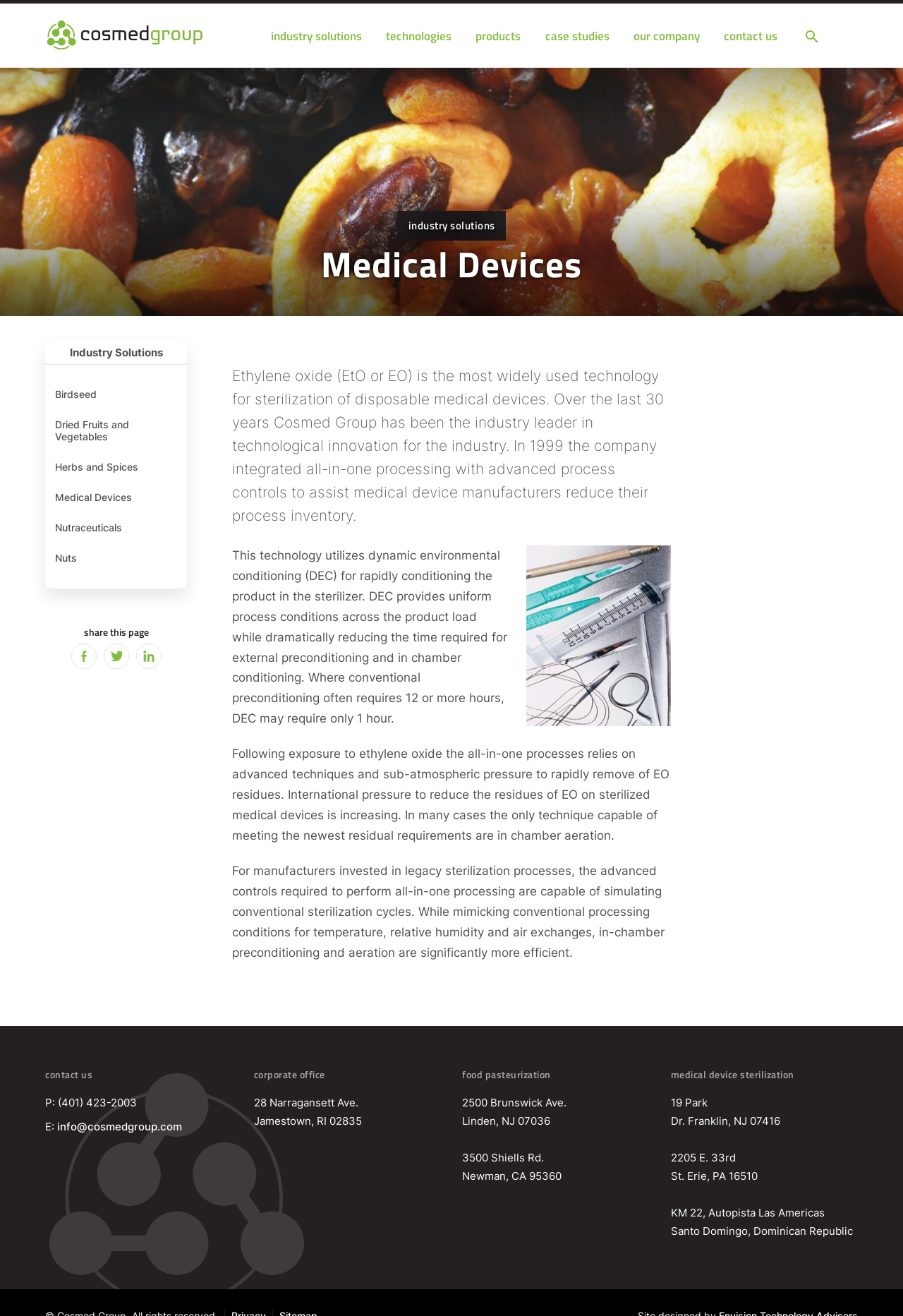What is the purpose of DEC?
Please provide a single word or phrase in response based on the screenshot.

Rapidly conditioning the product